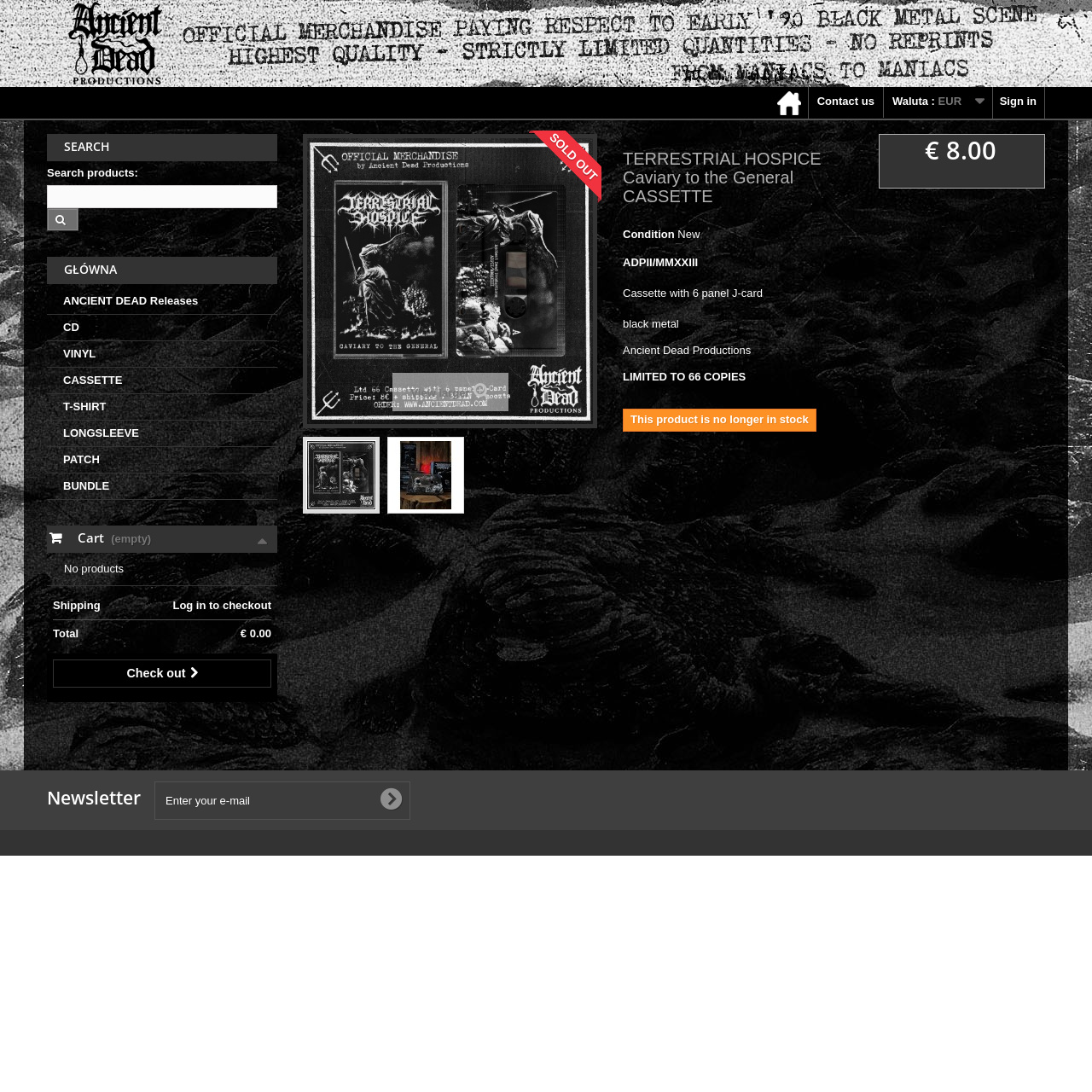Consider the image and give a detailed and elaborate answer to the question: 
How many copies of the cassette are available?

I found the number of available copies by looking at the product information section, where it says 'LIMITED TO 66 COPIES'.